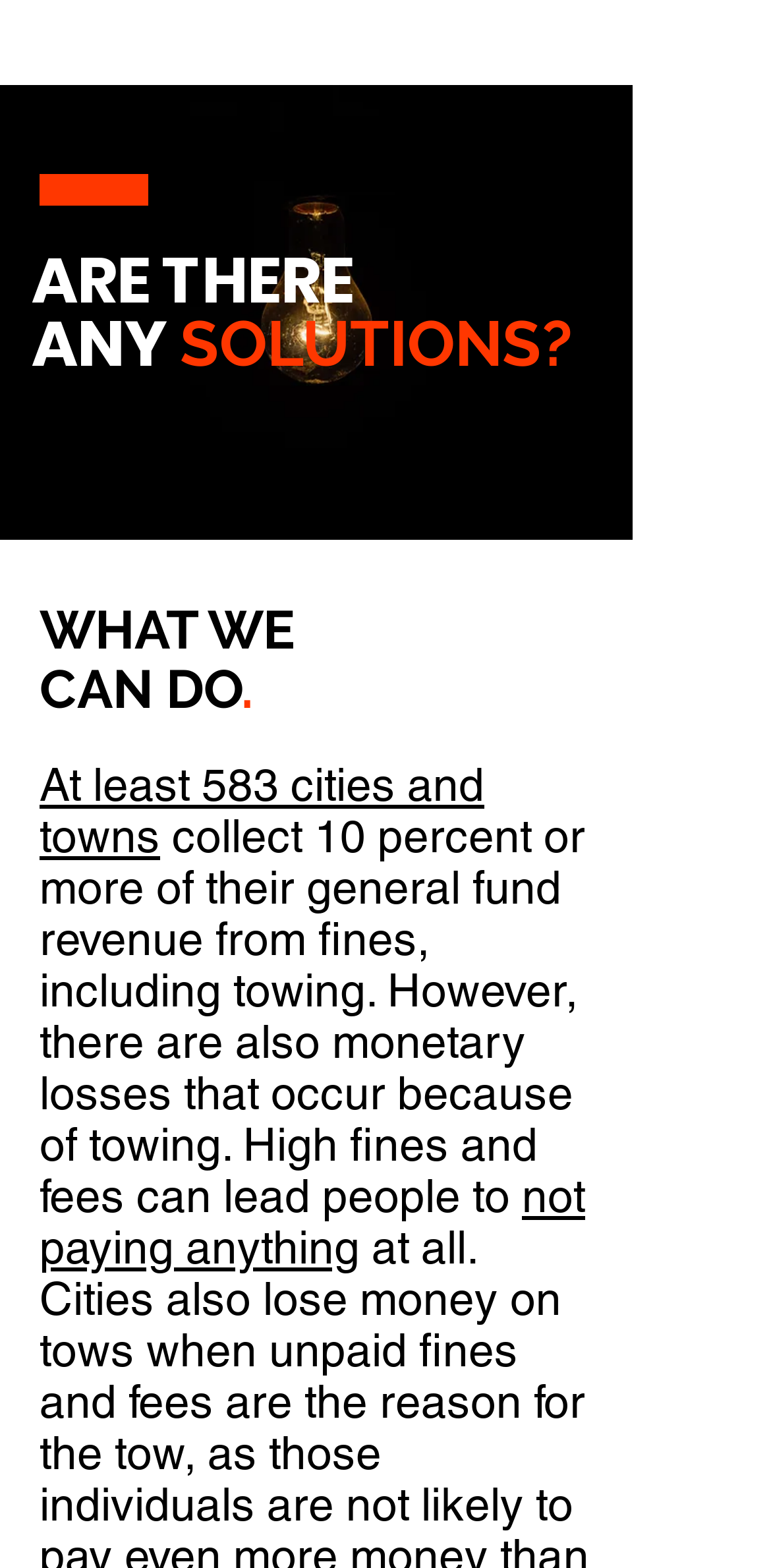Based on the image, please elaborate on the answer to the following question:
What is the purpose of the image at the top of the webpage?

I inferred this answer by looking at the image element at the top of the webpage, which is described as 'Image by Rodion Kutsaev'. The image does not seem to have any functional purpose, so I assume it is for decoration or illustration.